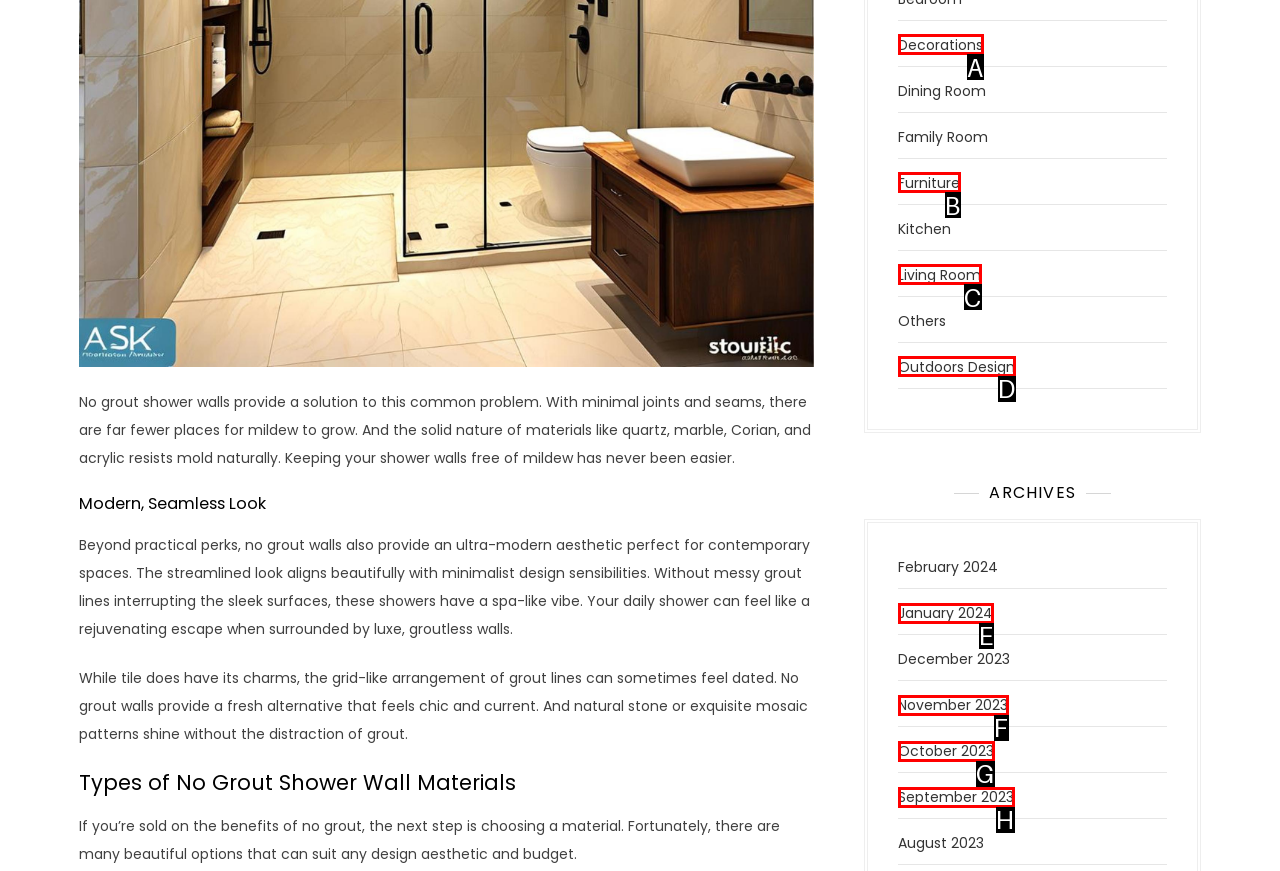Out of the given choices, which letter corresponds to the UI element required to Explore Outdoors Design? Answer with the letter.

D